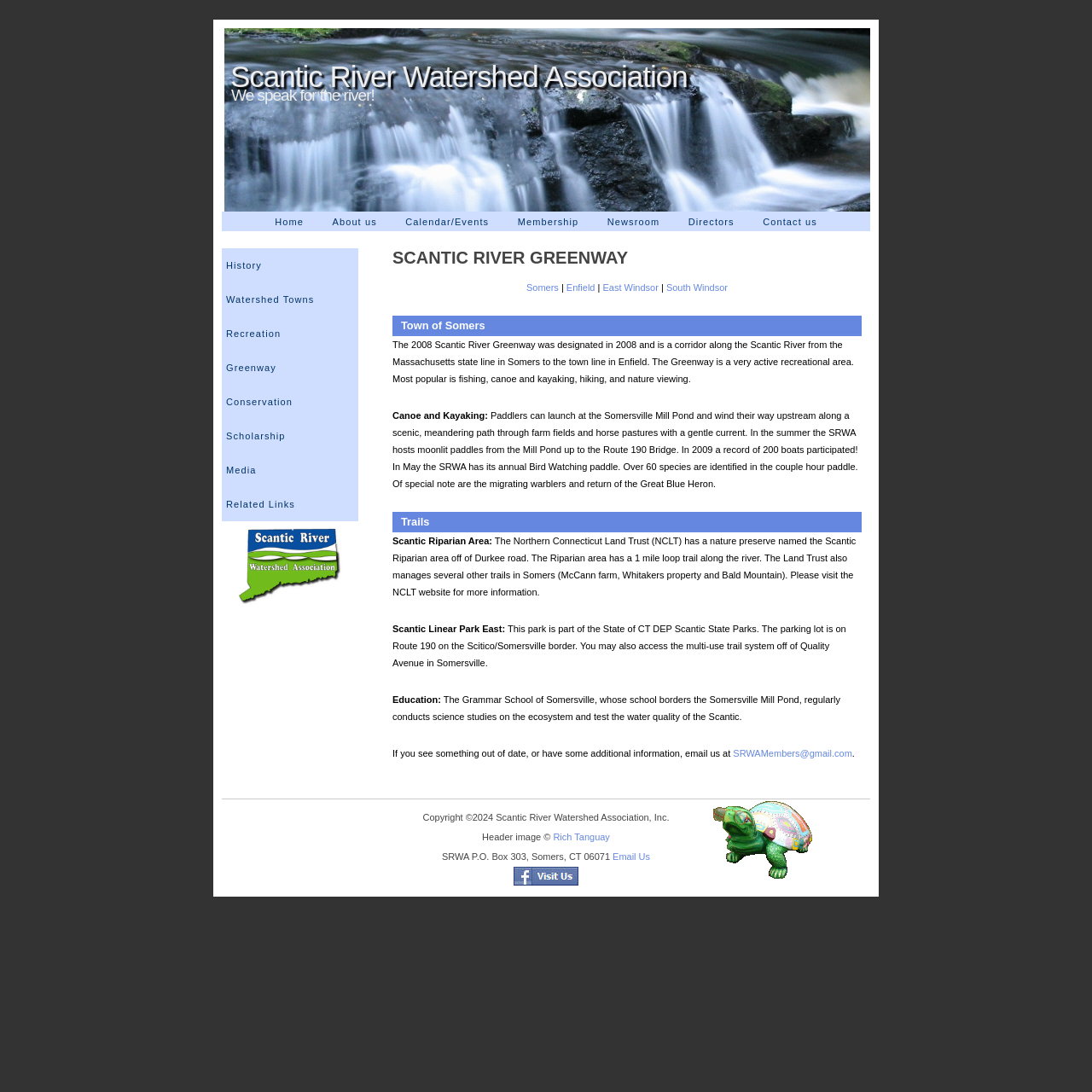Please determine the bounding box coordinates of the area that needs to be clicked to complete this task: 'Read more about the article'. The coordinates must be four float numbers between 0 and 1, formatted as [left, top, right, bottom].

None